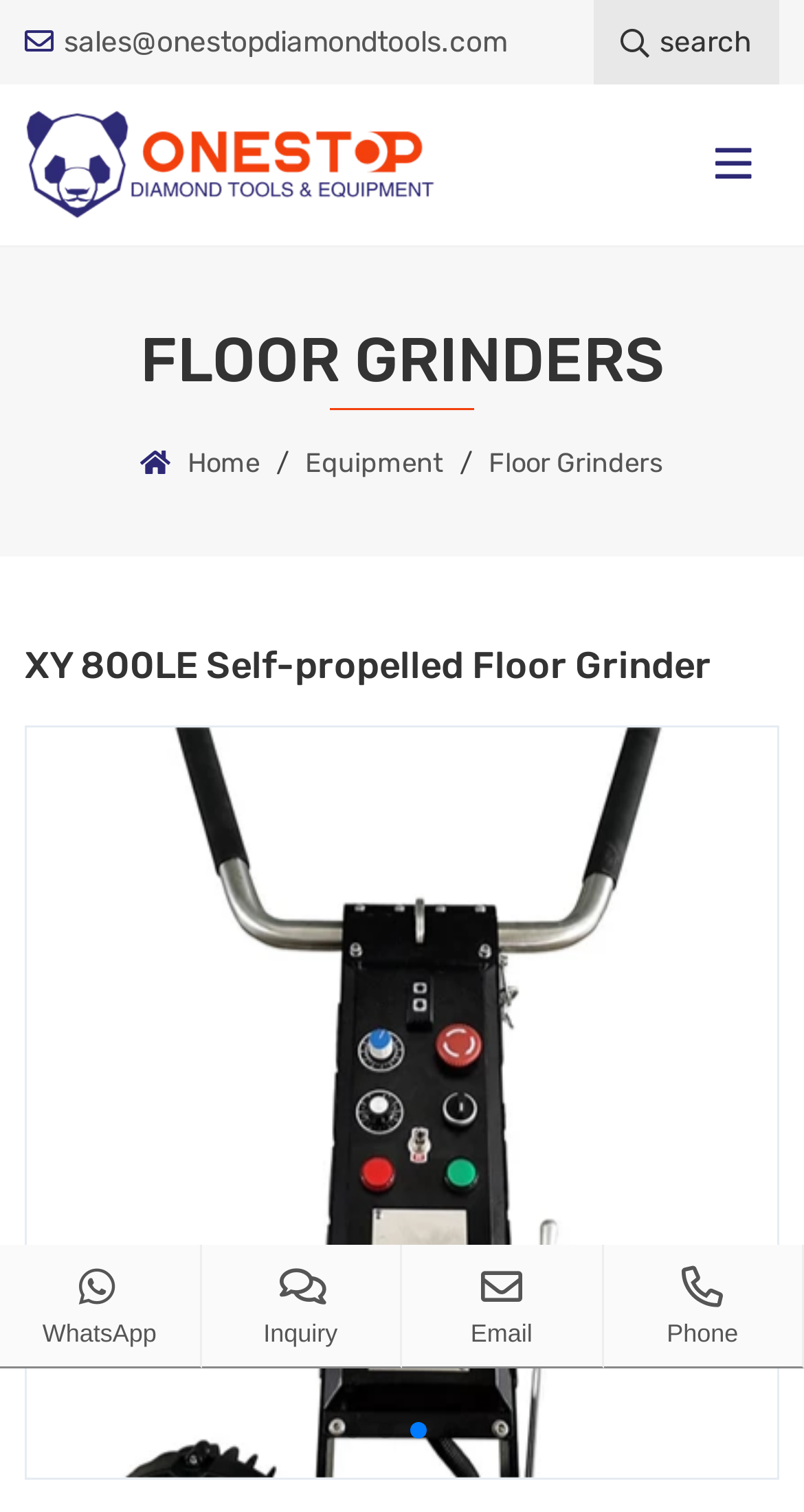Identify the bounding box coordinates for the element you need to click to achieve the following task: "Read article about Smithsonian Highlights Legacies of the Largest Habitat Survey in the Deep Gulf of Mexico". The coordinates must be four float values ranging from 0 to 1, formatted as [left, top, right, bottom].

None